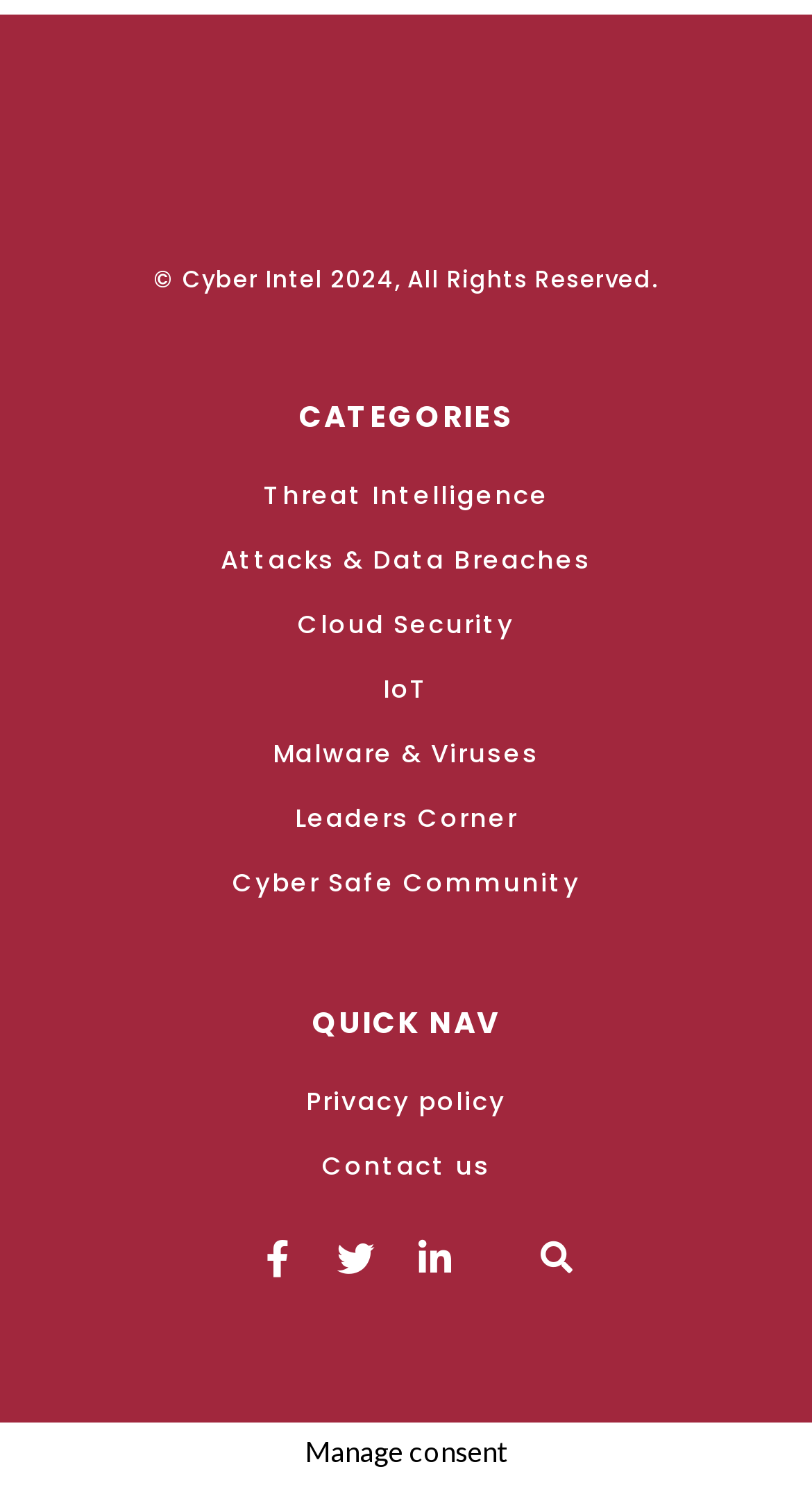Please identify the coordinates of the bounding box for the clickable region that will accomplish this instruction: "Follow on Facebook".

[0.318, 0.834, 0.364, 0.859]